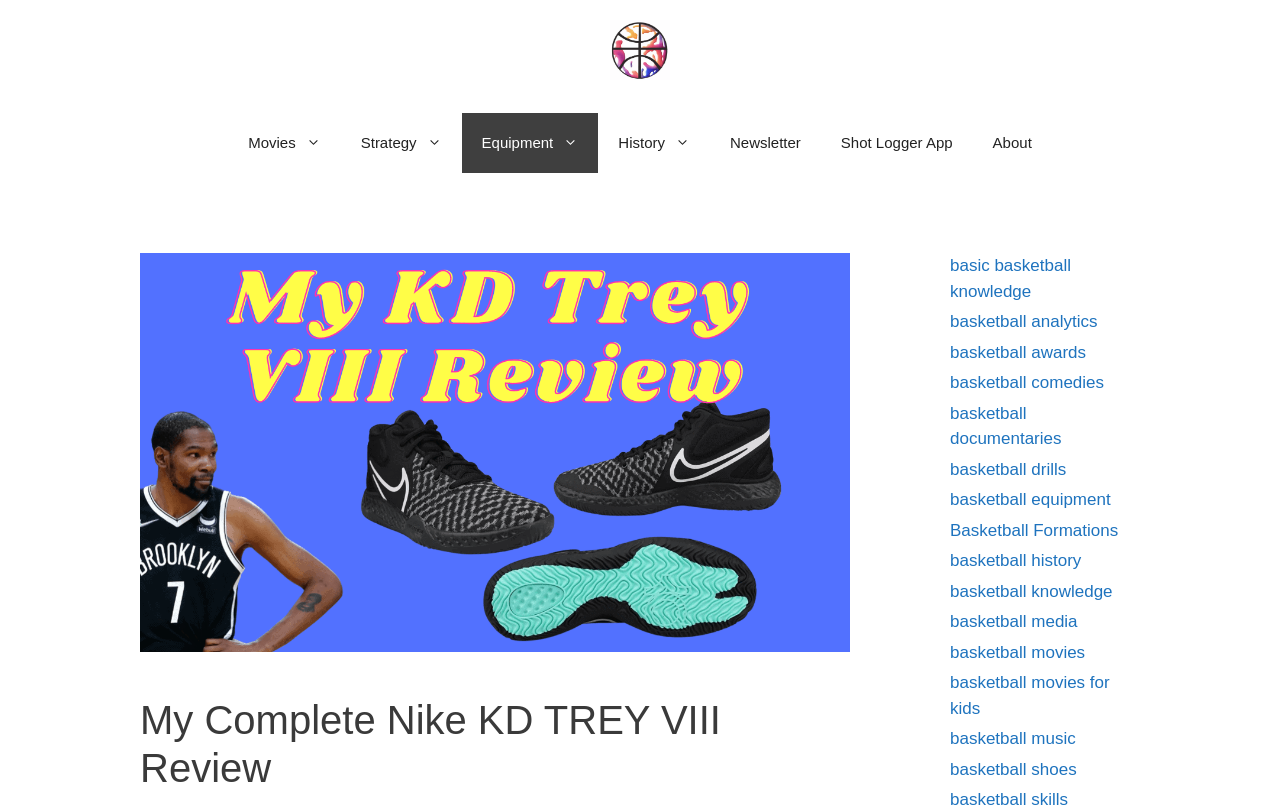Based on the element description: "Shot Logger App", identify the bounding box coordinates for this UI element. The coordinates must be four float numbers between 0 and 1, listed as [left, top, right, bottom].

[0.641, 0.14, 0.76, 0.214]